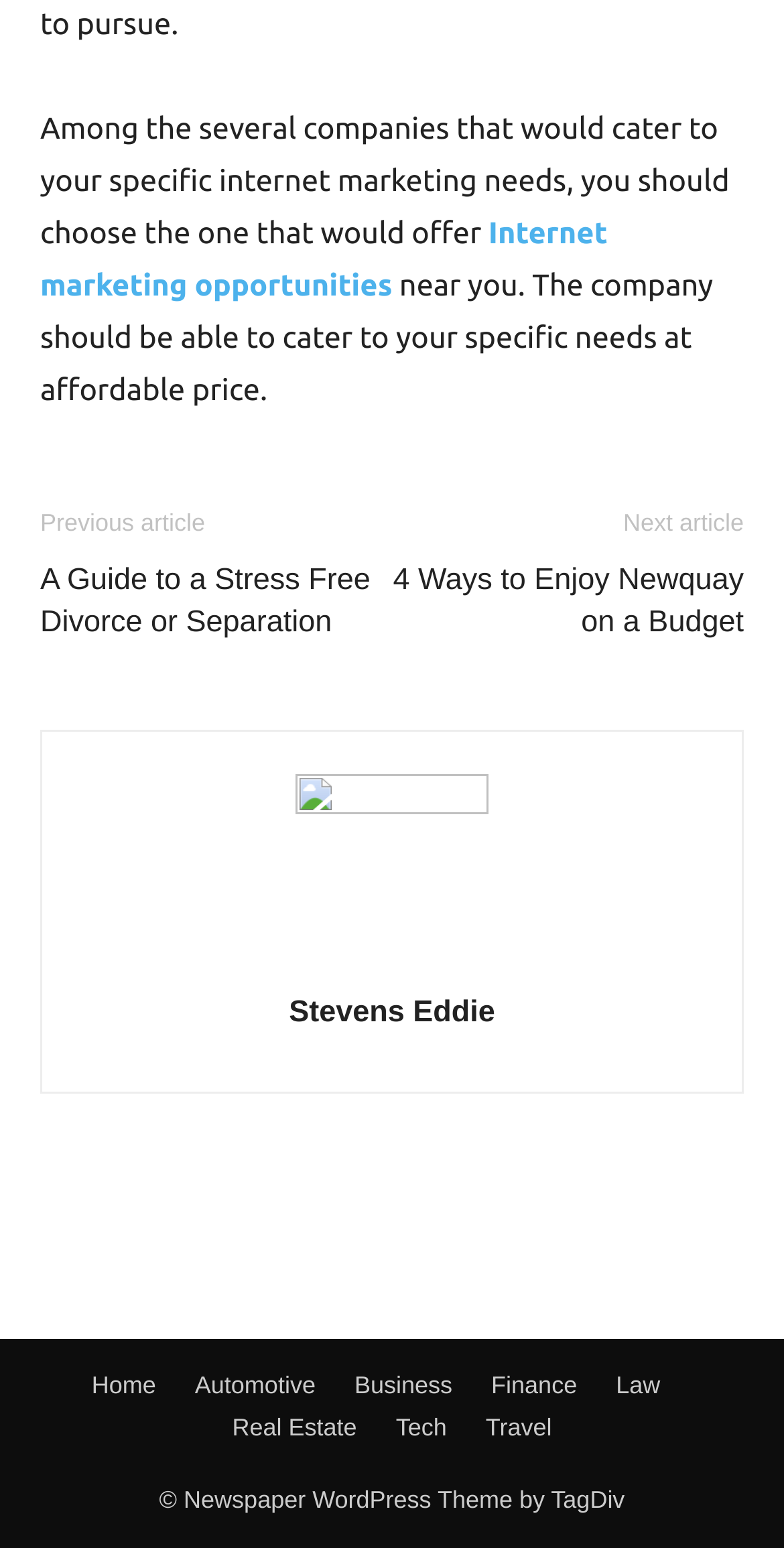Using the element description: "Real Estate", determine the bounding box coordinates. The coordinates should be in the format [left, top, right, bottom], with values between 0 and 1.

[0.296, 0.91, 0.455, 0.933]